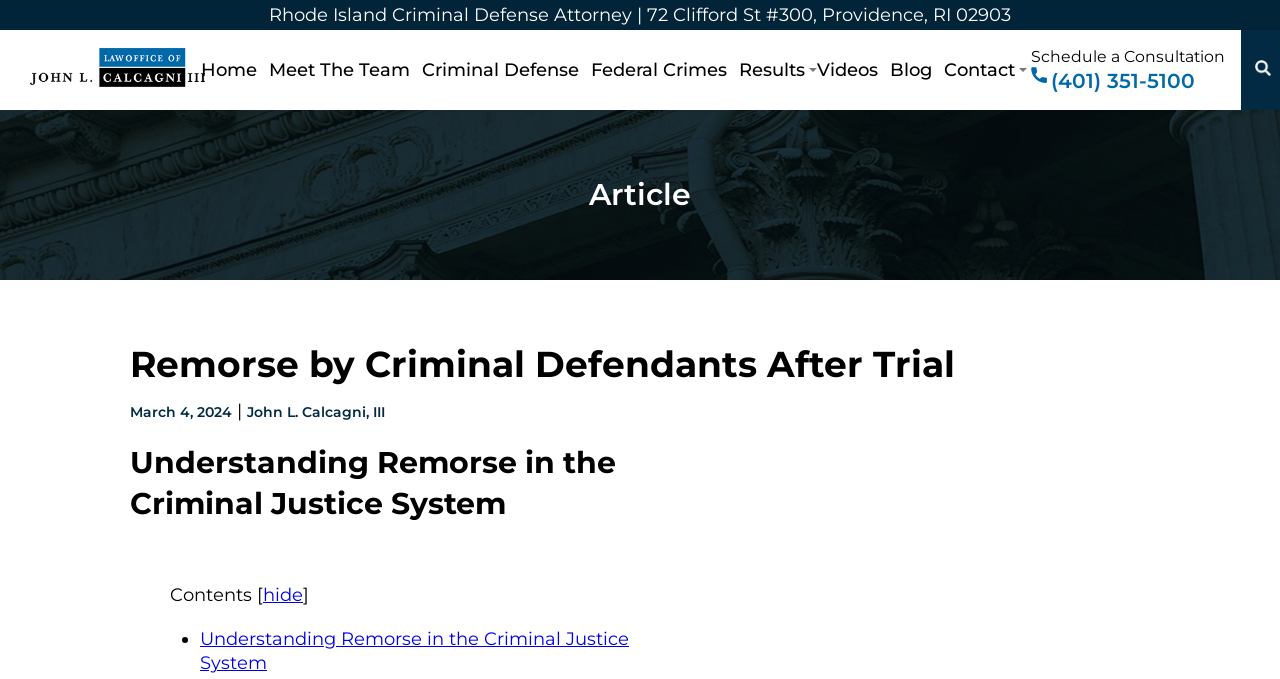Answer the question below in one word or phrase:
What is the address of the Rhode Island Criminal Defense Attorney?

72 Clifford St #300, Providence, RI 02903